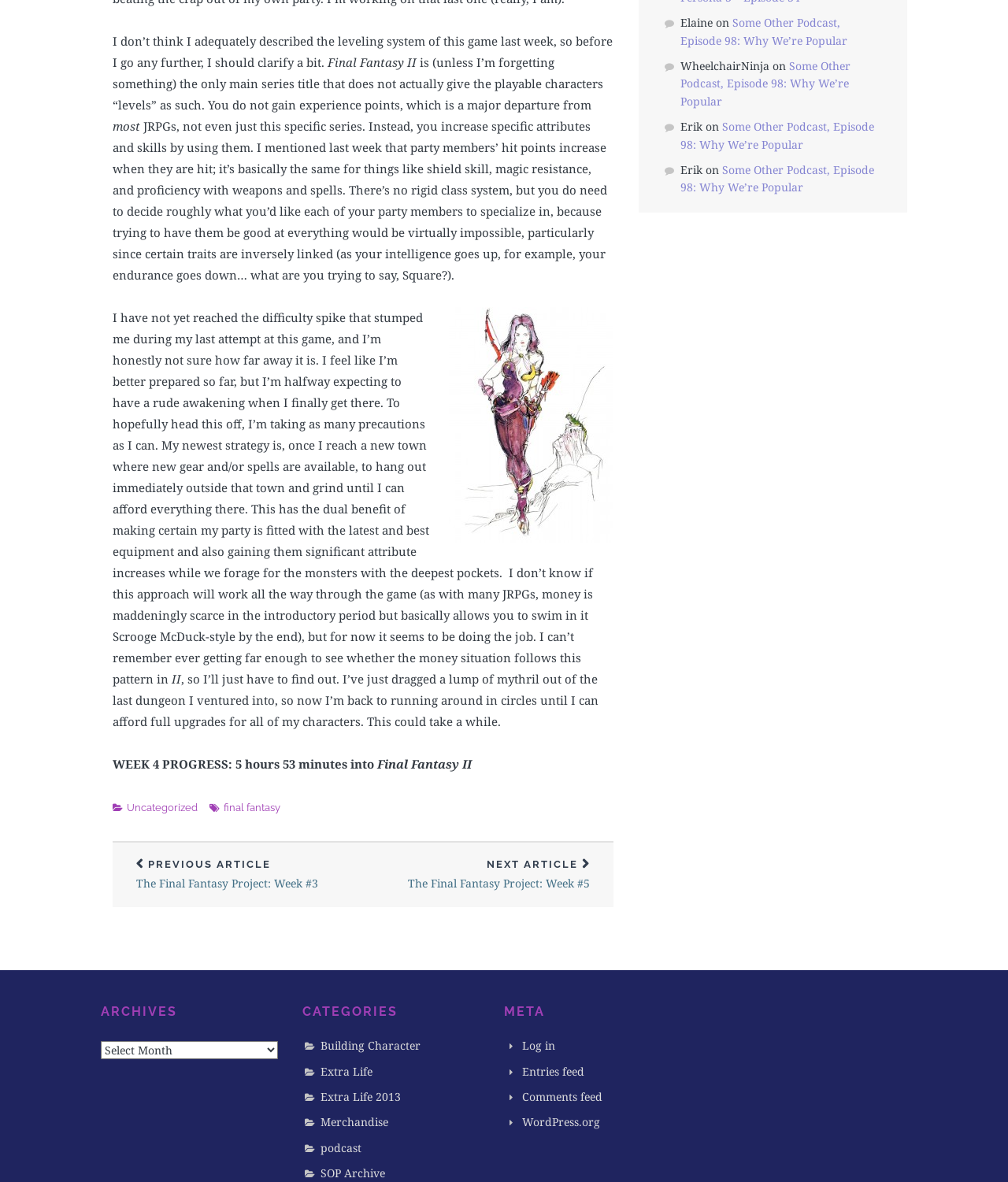Identify the bounding box coordinates for the element you need to click to achieve the following task: "Click on the 'PREVIOUS ARTICLE' button". Provide the bounding box coordinates as four float numbers between 0 and 1, in the form [left, top, right, bottom].

[0.112, 0.713, 0.36, 0.767]